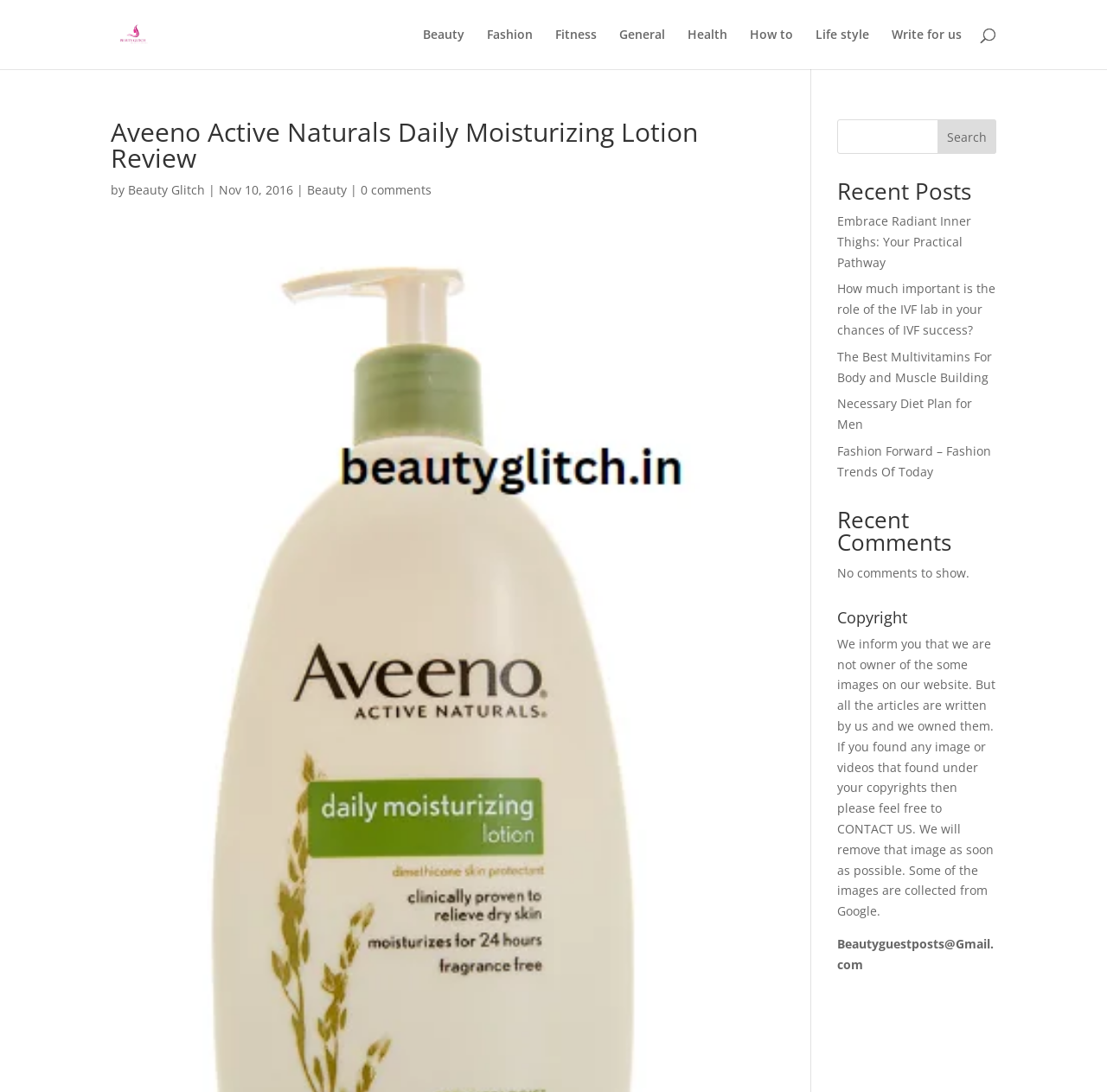Specify the bounding box coordinates of the element's region that should be clicked to achieve the following instruction: "Subscribe to the newsletter". The bounding box coordinates consist of four float numbers between 0 and 1, in the format [left, top, right, bottom].

None